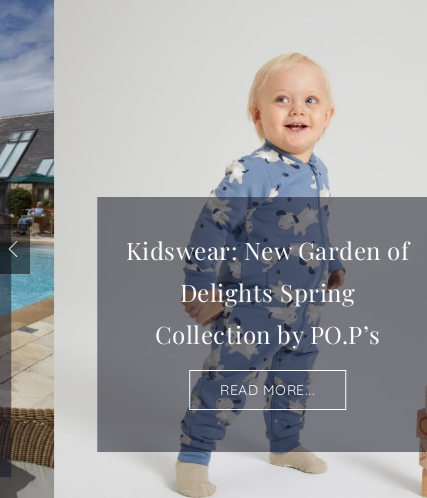What is the setting of the scene in the background?
Can you provide a detailed and comprehensive answer to the question?

The caption describes the background of the image as a 'glimpse of a luxurious hotel pool area', suggesting that the scene is set in a high-end hotel or resort, possibly during a vacation or getaway.